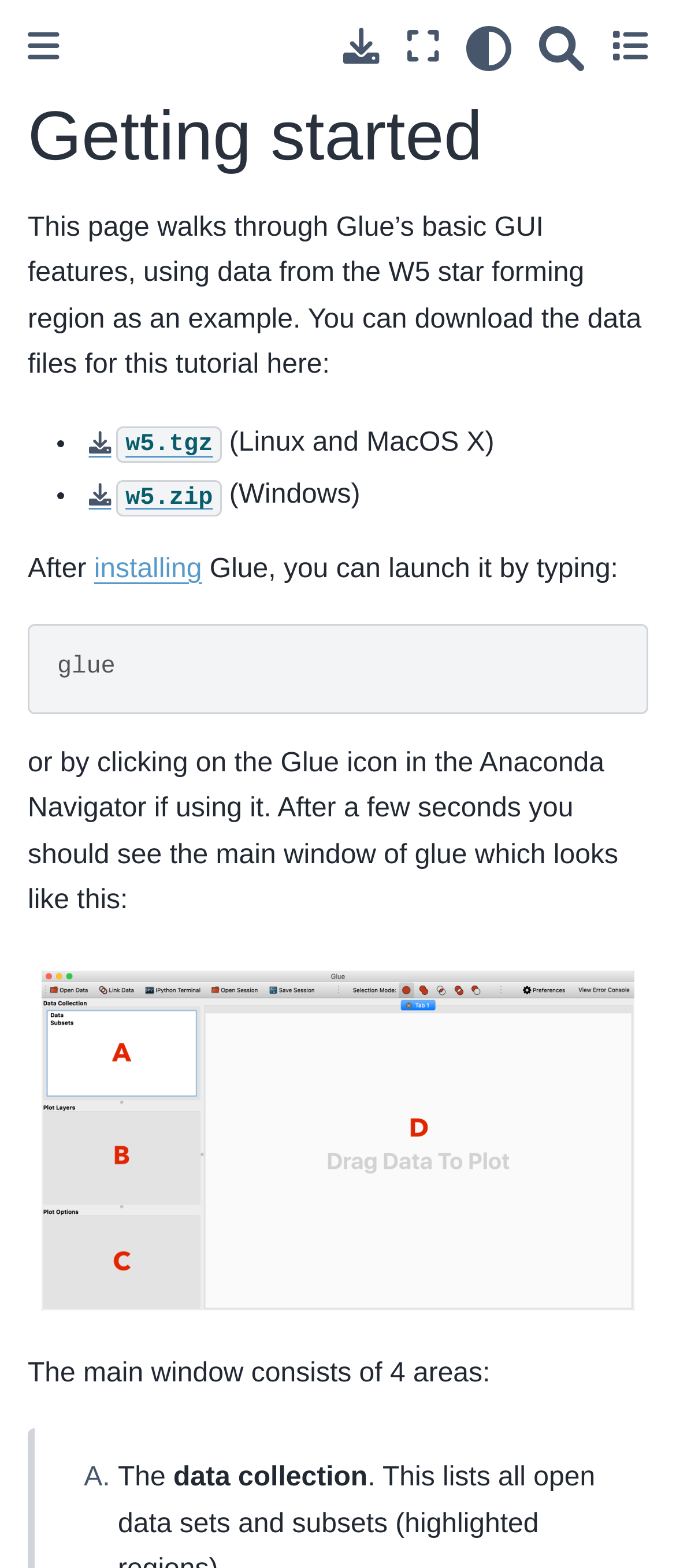Deliver a detailed narrative of the webpage's visual and textual elements.

The webpage is a documentation page for Glue 1.13.1, specifically the "Getting started" section. At the top, there are five buttons in a row, from left to right: "Toggle primary sidebar", "Download this page", "Fullscreen mode", "light/dark", and "Search". 

Below the buttons, there is a heading "Getting started" followed by a paragraph of text that introduces the purpose of the page, which is to walk through Glue's basic GUI features using data from the W5 star forming region as an example. 

The page then provides links to download the data files for this tutorial, with options for Linux and MacOS X, and Windows. 

After the download links, there is a section of text that explains how to launch Glue after installation, either by typing "glue" or by clicking on the Glue icon in the Anaconda Navigator. 

Below this section, there is a figure that displays the main window of Glue, which is described as consisting of four areas. The four areas are then listed and described, with the first area being the "data collection".